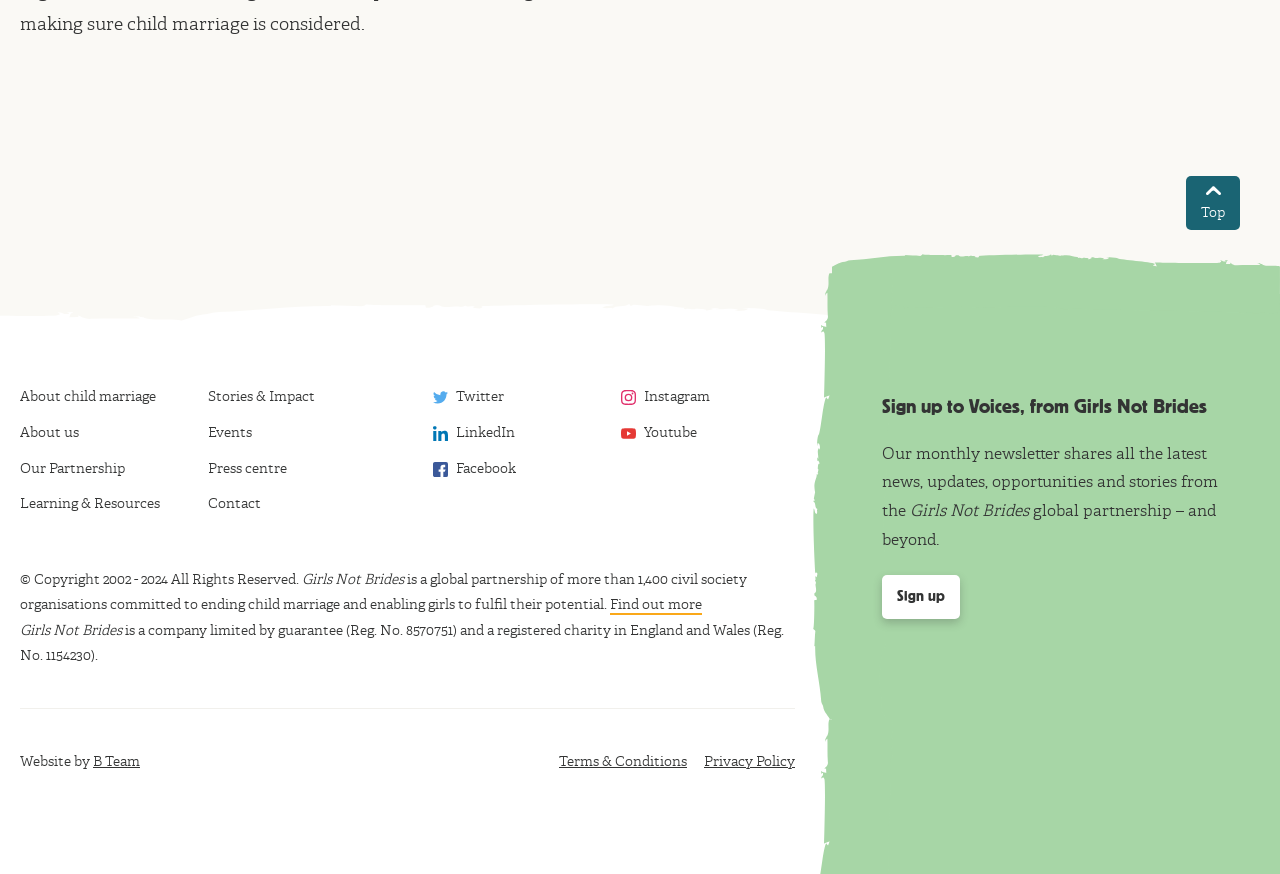Answer the question below using just one word or a short phrase: 
What is the text of the first link on the webpage?

Top